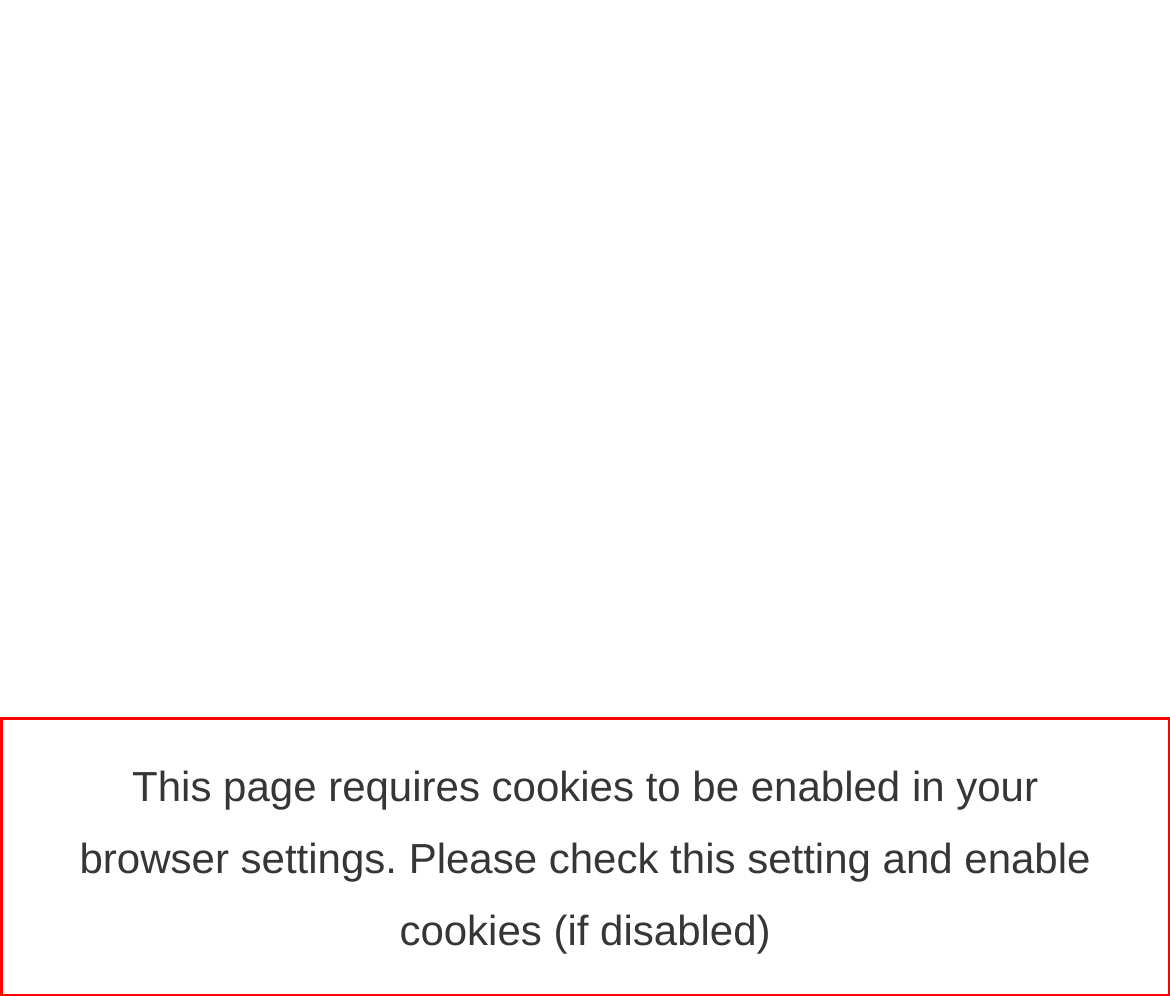You are provided with a screenshot of a webpage that includes a UI element enclosed in a red rectangle. Extract the text content inside this red rectangle.

This page requires cookies to be enabled in your browser settings. Please check this setting and enable cookies (if disabled)